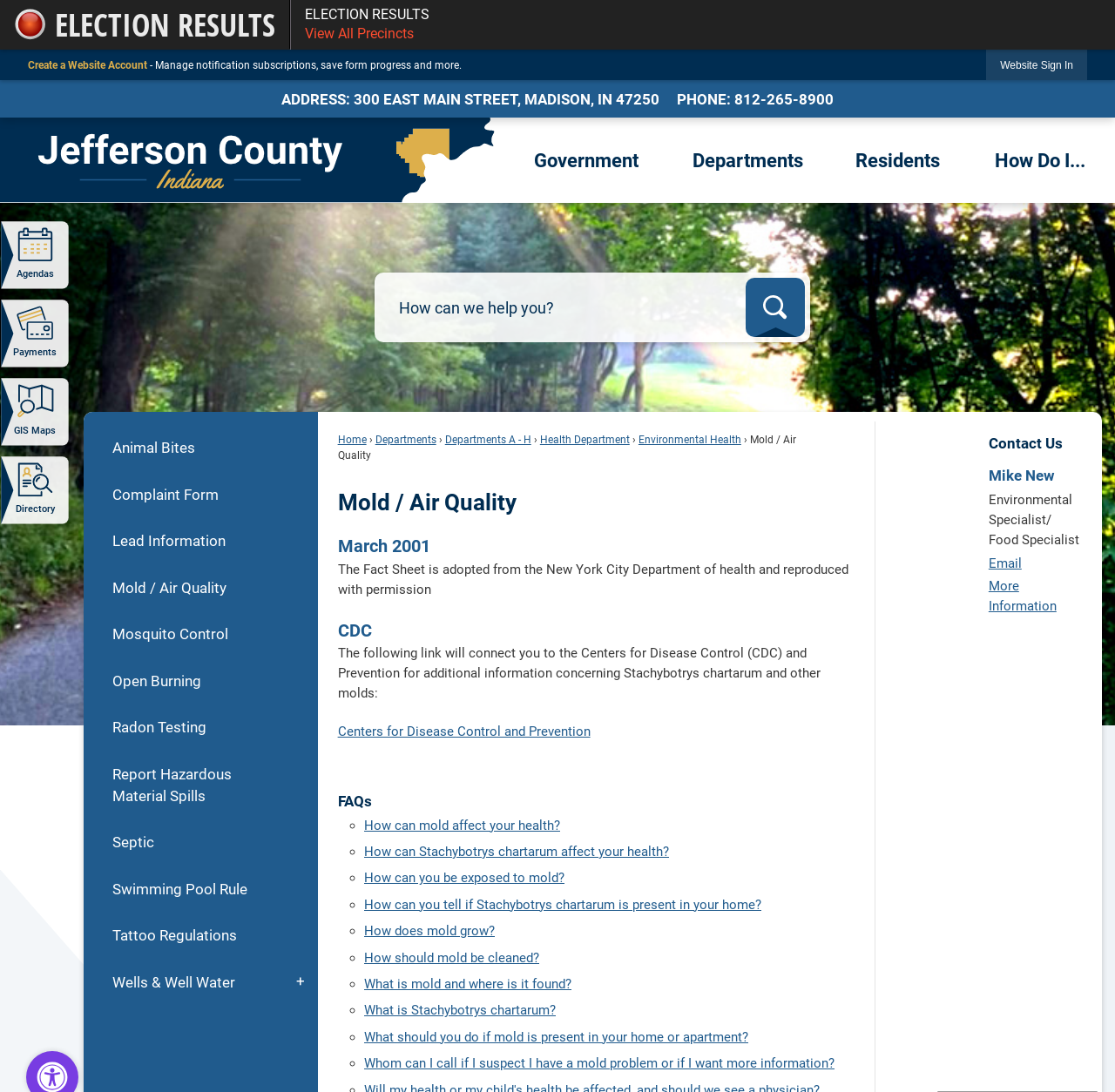Pinpoint the bounding box coordinates of the area that should be clicked to complete the following instruction: "View ELECTION RESULTS". The coordinates must be given as four float numbers between 0 and 1, i.e., [left, top, right, bottom].

[0.26, 0.0, 1.0, 0.045]